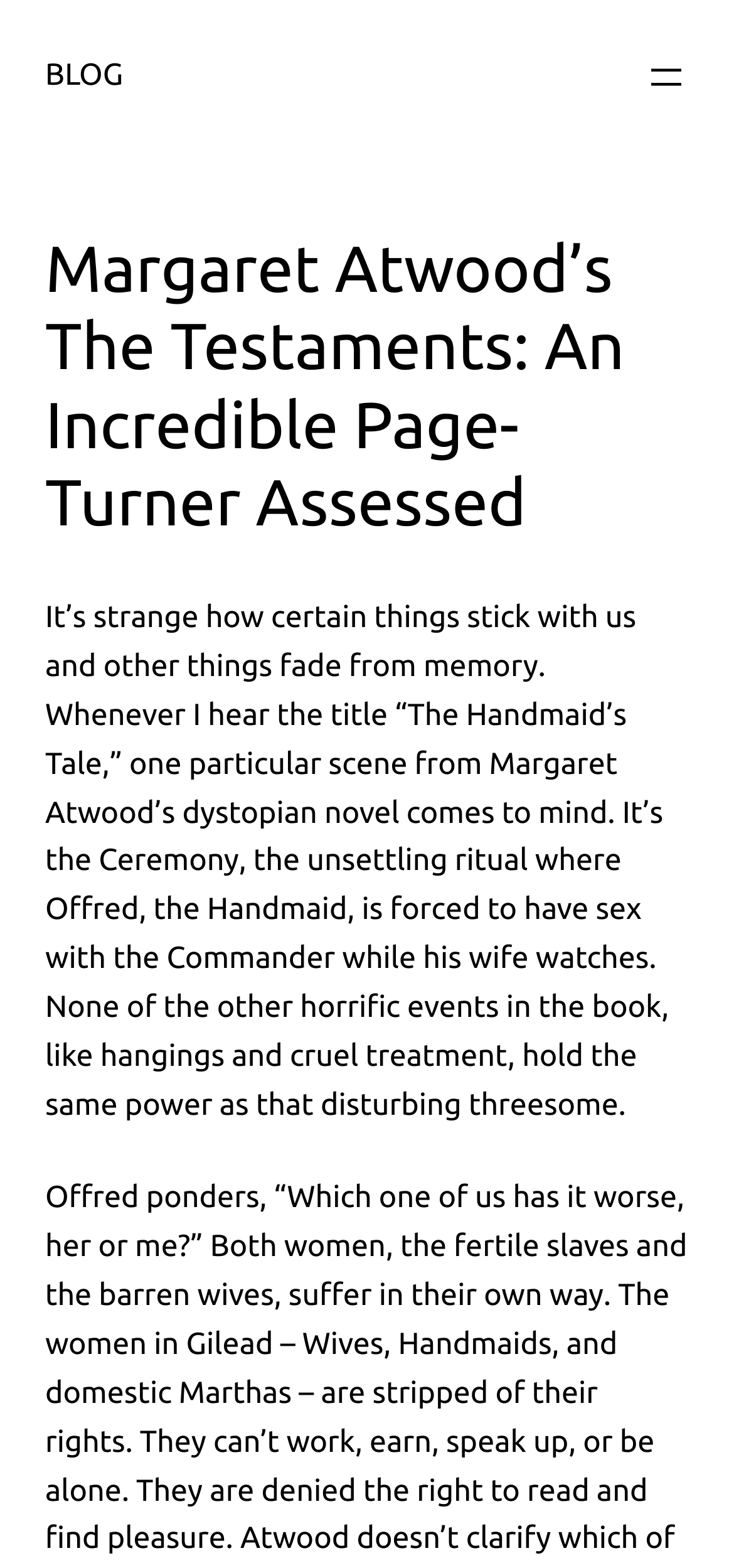Please identify the primary heading of the webpage and give its text content.

Margaret Atwood’s The Testaments: An Incredible Page-Turner Assessed